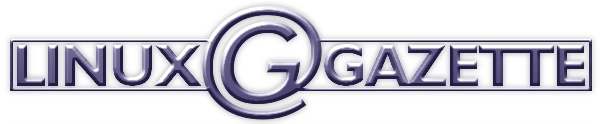Present an elaborate depiction of the scene captured in the image.

The image prominently features the logo for "Linux Gazette," a publication dedicated to topics related to Linux and the open-source community. The design incorporates a bold, modern font styled in a deep blue color, creating a strong visual impact. The letter "G" is uniquely stylized, enclosed within a circular design that enhances its prominence in the overall logo. This logo serves as a key visual element in the publication, reflecting its commitment to providing insightful articles and resources for Linux enthusiasts, developers, and users. The tagline associated with the Linux Gazette humorously claims, "making Linux just a little more fun!" encapsulating the publication's engaging approach to delivering content.